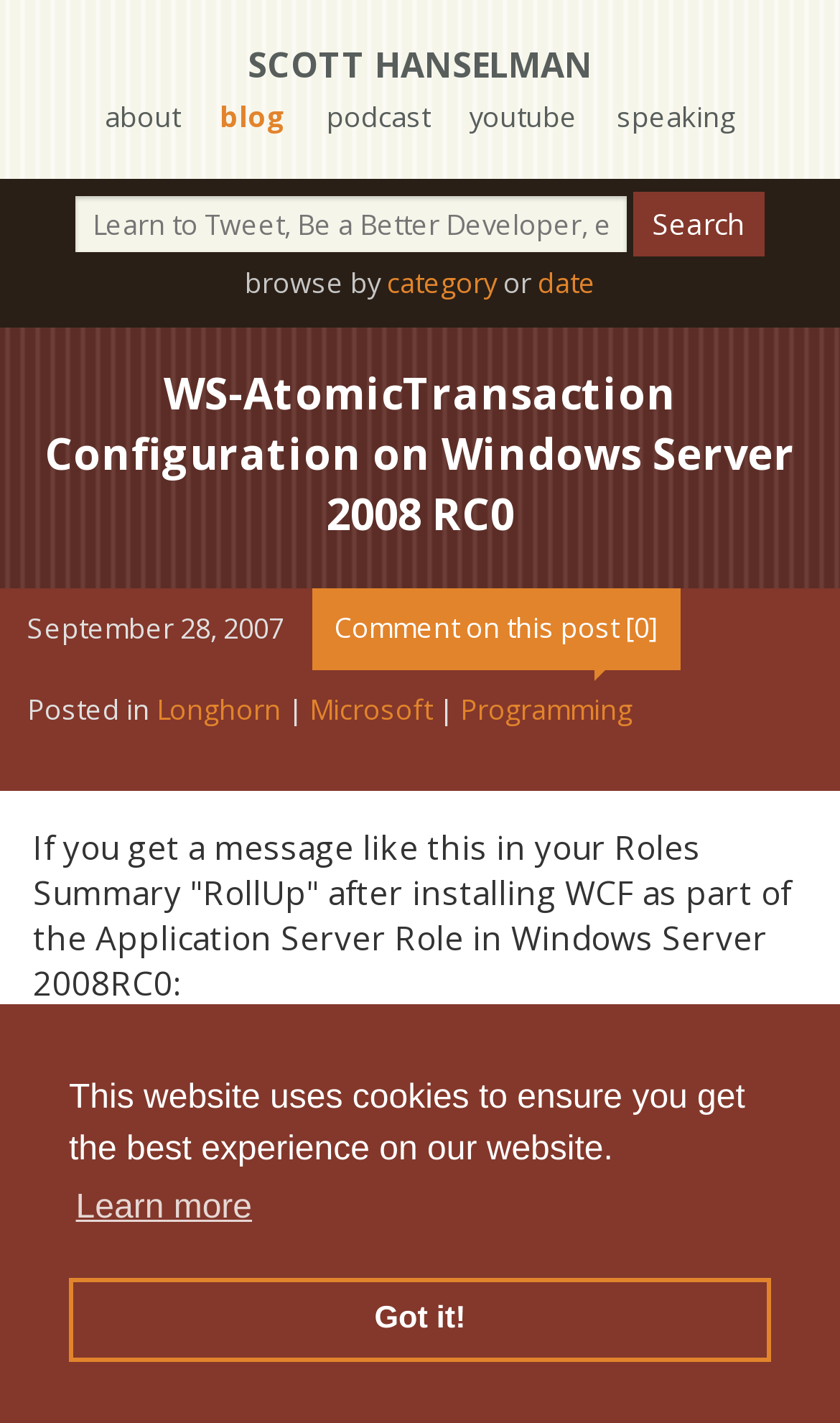Respond to the following question using a concise word or phrase: 
What is the date of the blog post?

September 28, 2007